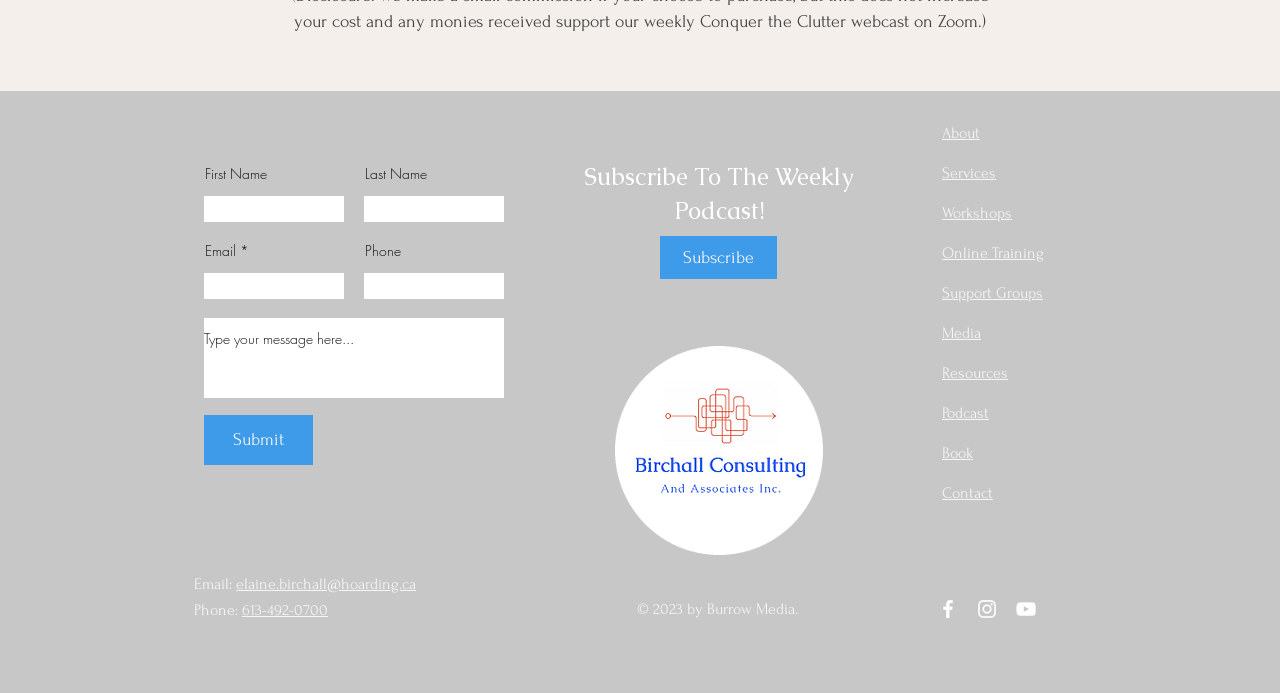Give the bounding box coordinates for this UI element: "613-492-0700". The coordinates should be four float numbers between 0 and 1, arranged as [left, top, right, bottom].

[0.189, 0.867, 0.256, 0.893]